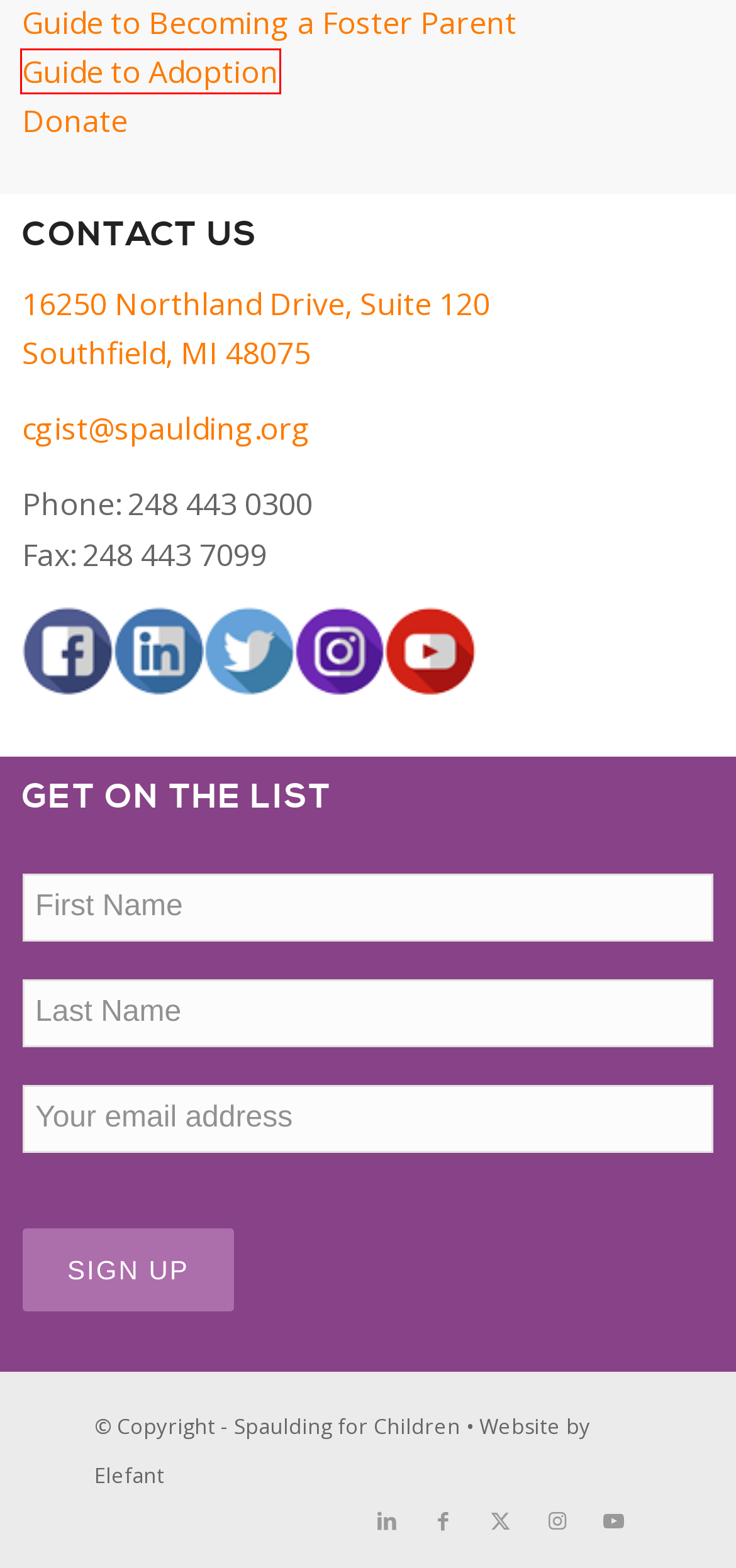With the provided webpage screenshot containing a red bounding box around a UI element, determine which description best matches the new webpage that appears after clicking the selected element. The choices are:
A. Home Page • Spaulding for Children
B. Guide to Becoming a Foster Parent • Spaulding for Children
C. Events from June 20 – September 19 • Spaulding for Children
D. About Us • Spaulding for Children
E. Ivana Maplanka Archives • Spaulding for Children
F. Oakland County DHHS Archives • Spaulding for Children
G. MALDI Archives • Spaulding for Children
H. Guide to Adoption • Spaulding for Children

H